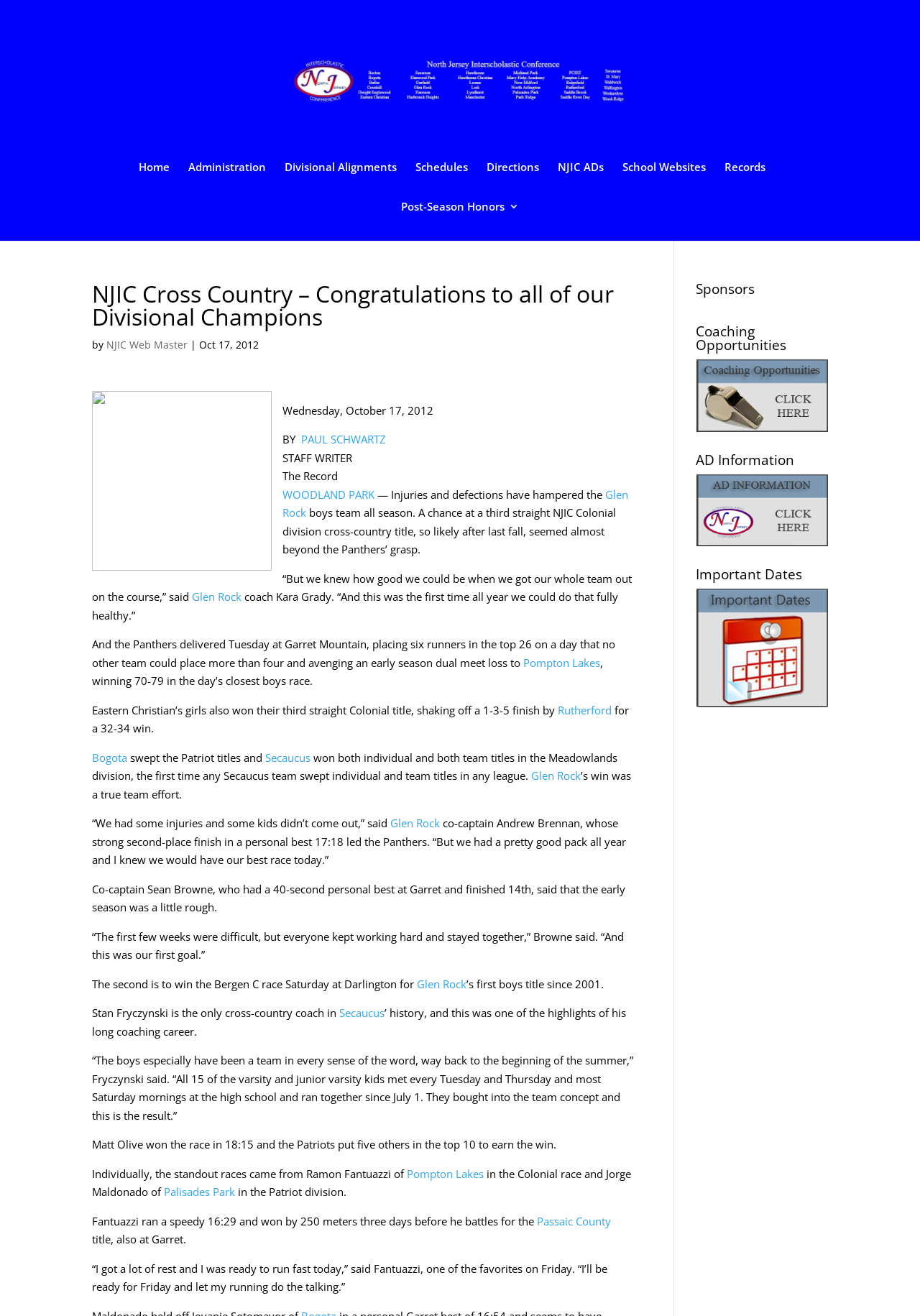Identify the bounding box coordinates of the region I need to click to complete this instruction: "Click on the 'Home' link".

[0.151, 0.123, 0.184, 0.153]